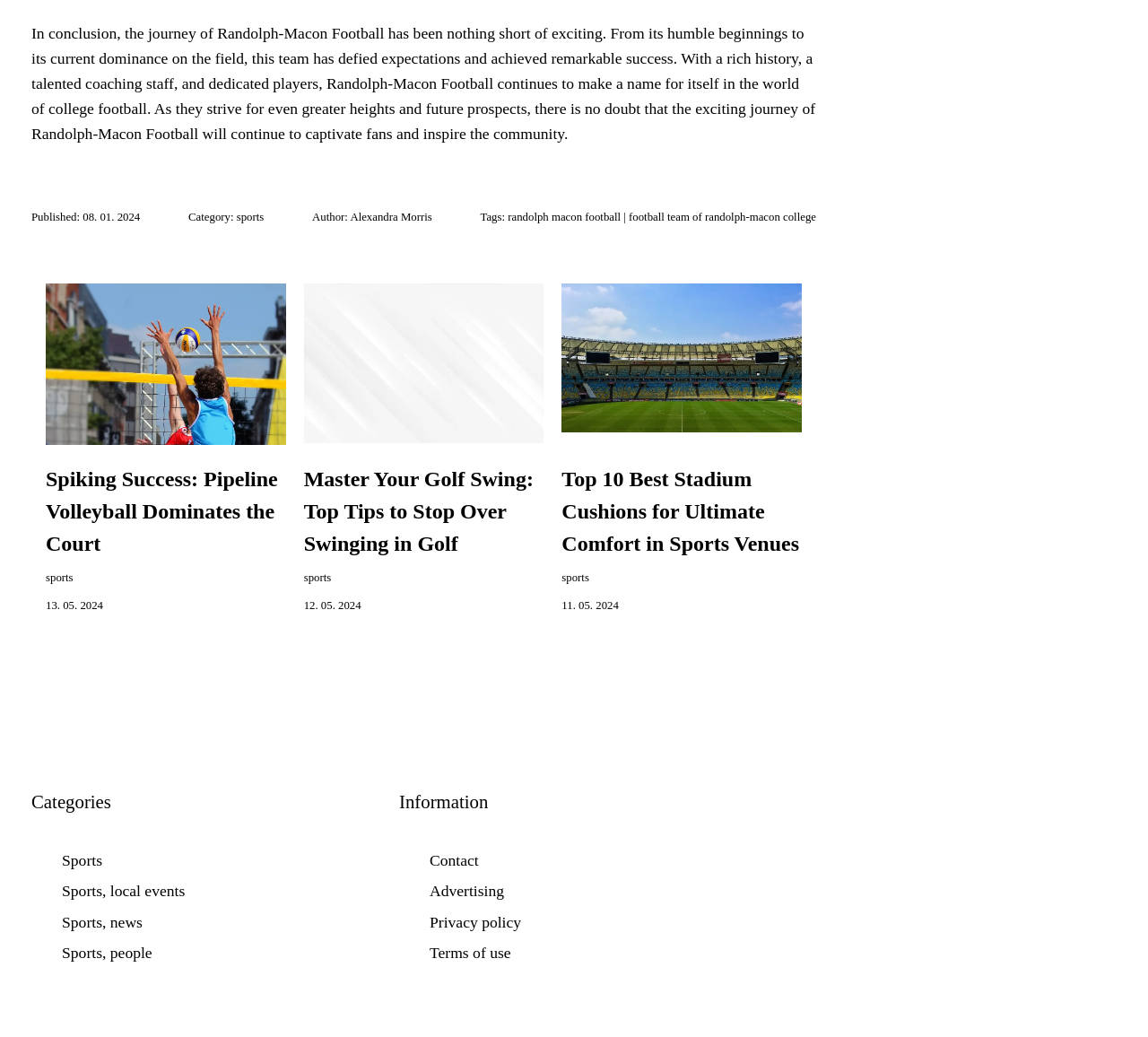Answer the question in one word or a short phrase:
What is the purpose of the section at the bottom of the webpage?

Information